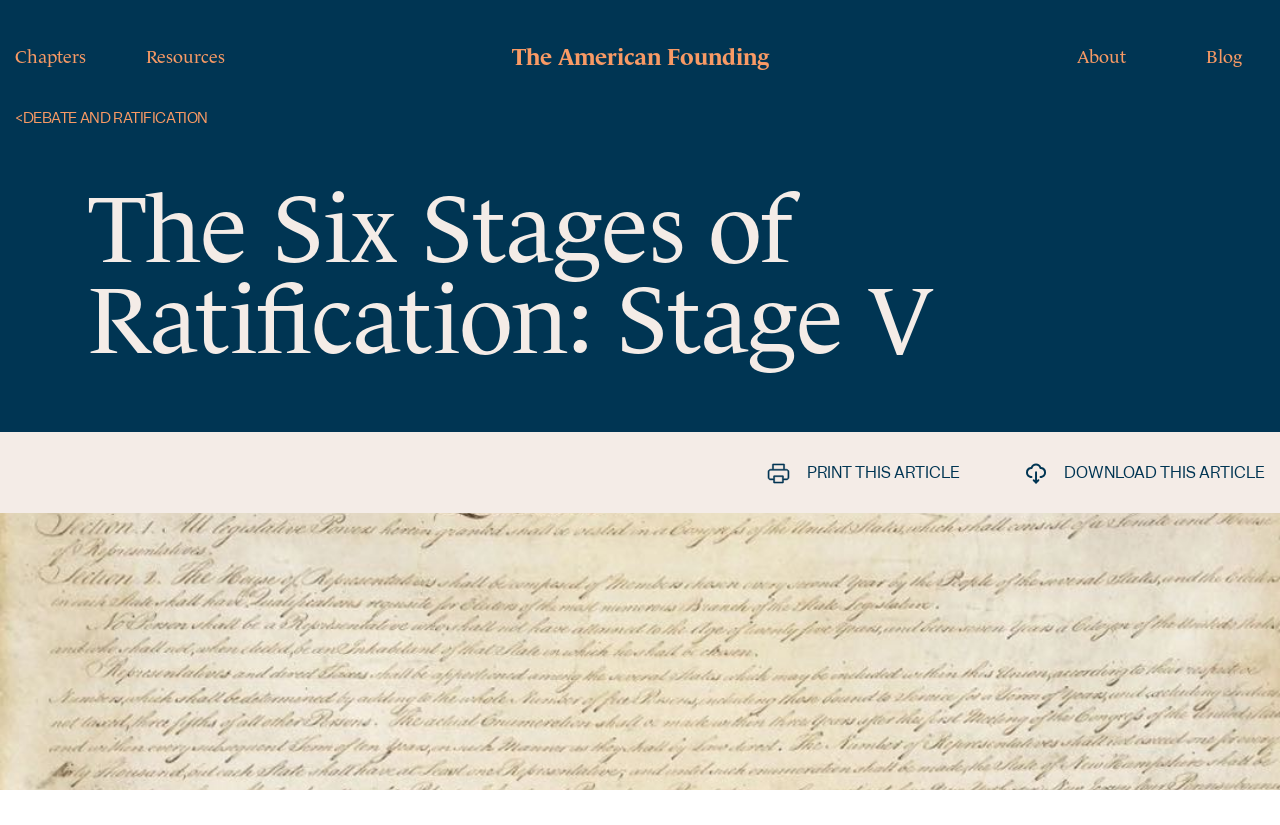Identify the bounding box coordinates for the region of the element that should be clicked to carry out the instruction: "read about the blog". The bounding box coordinates should be four float numbers between 0 and 1, i.e., [left, top, right, bottom].

[0.942, 0.051, 0.97, 0.081]